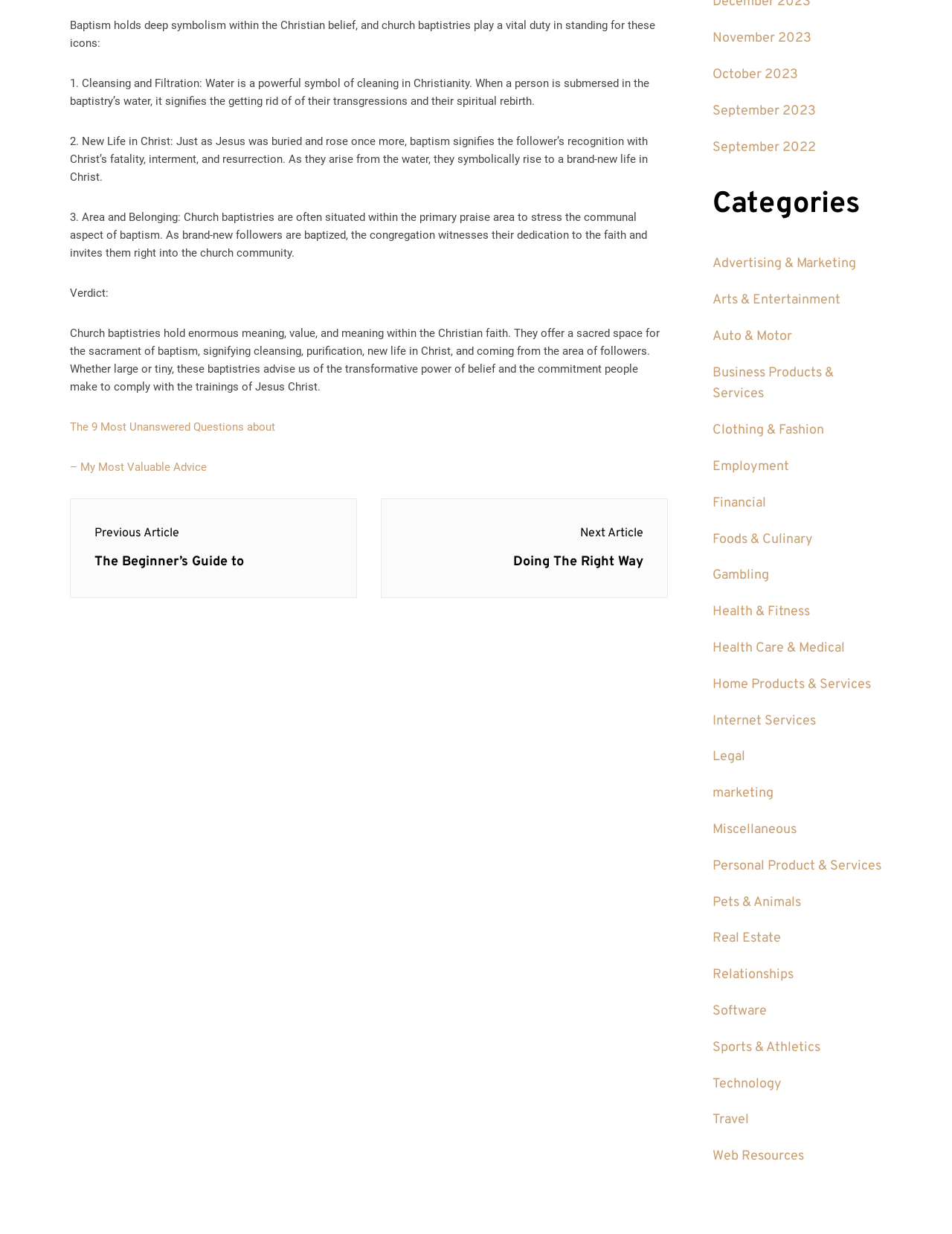Identify the bounding box coordinates of the section that should be clicked to achieve the task described: "Click on 'The 9 Most Unanswered Questions about'".

[0.073, 0.341, 0.289, 0.351]